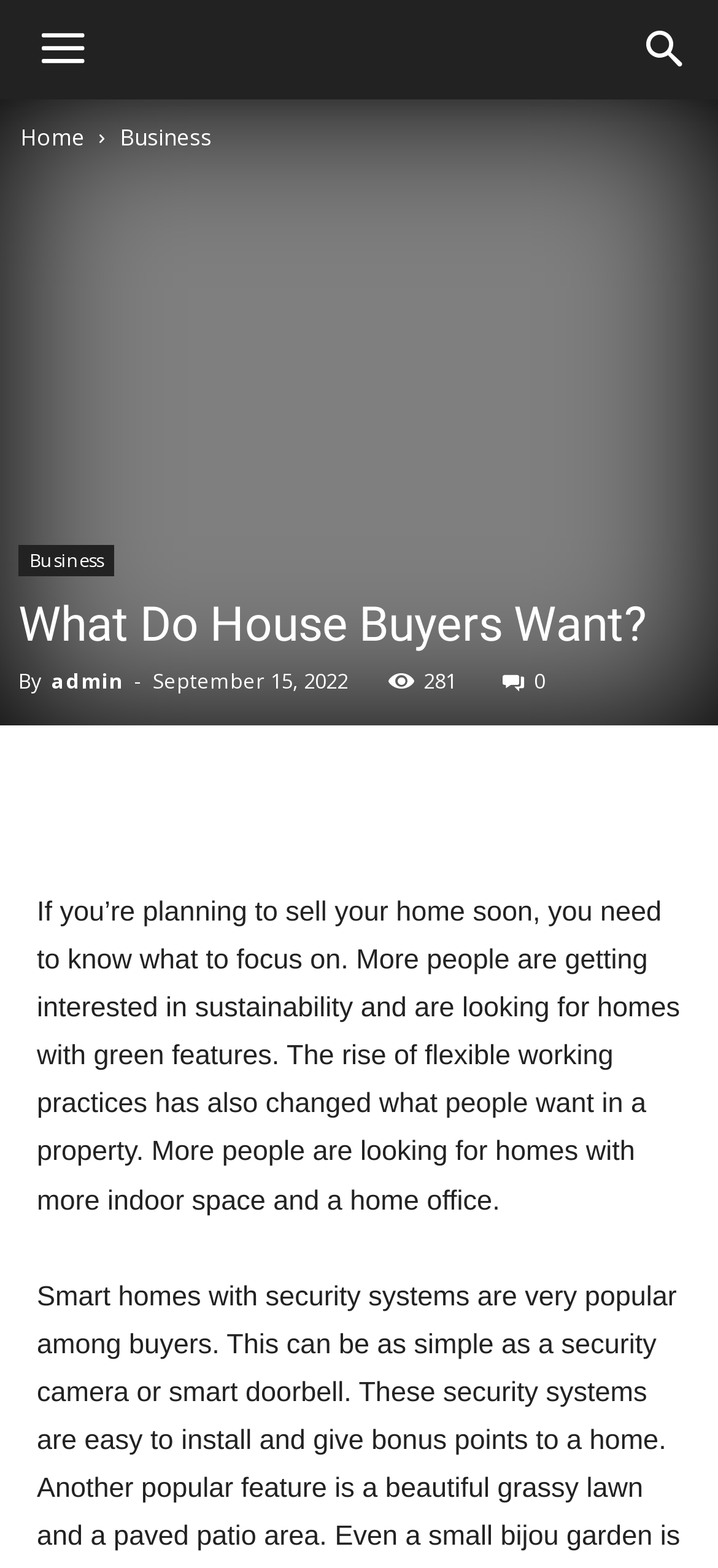Find the main header of the webpage and produce its text content.

What Do House Buyers Want?